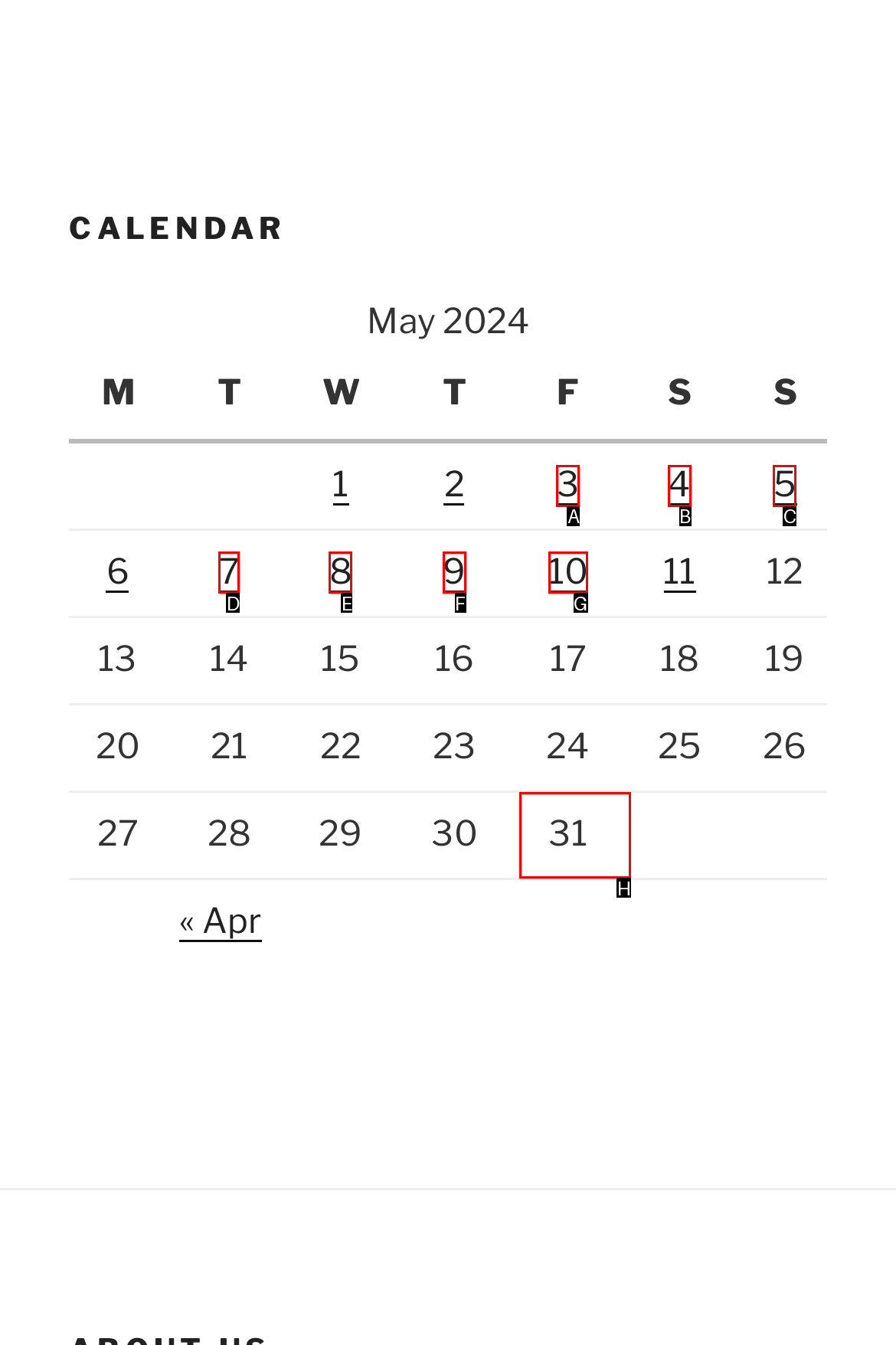Given the task: View posts published on May 31, 2024, indicate which boxed UI element should be clicked. Provide your answer using the letter associated with the correct choice.

H